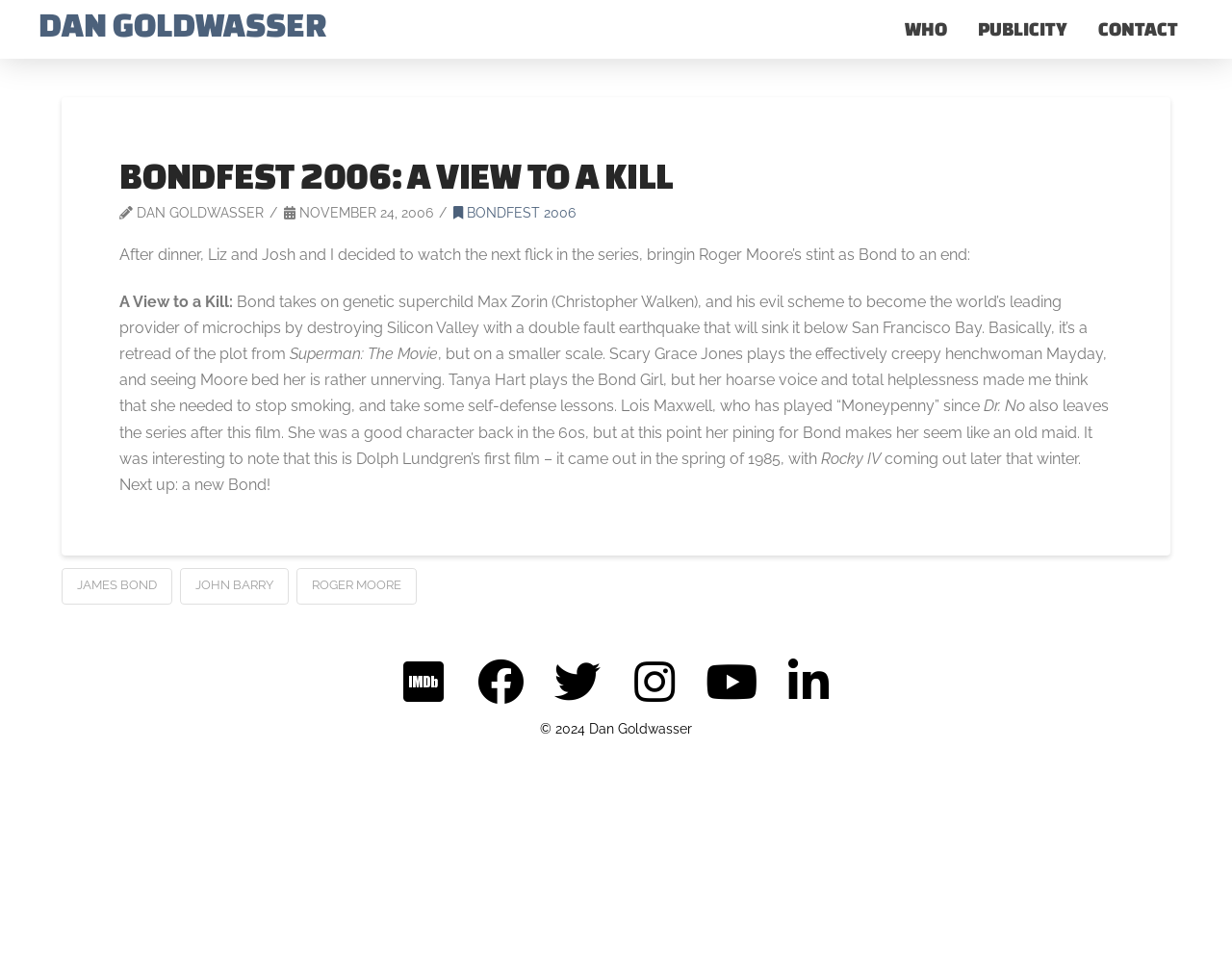Please look at the image and answer the question with a detailed explanation: Who plays the Bond Girl in the movie?

According to the article, Tanya Hart plays the Bond Girl in the movie 'A View to a Kill'.